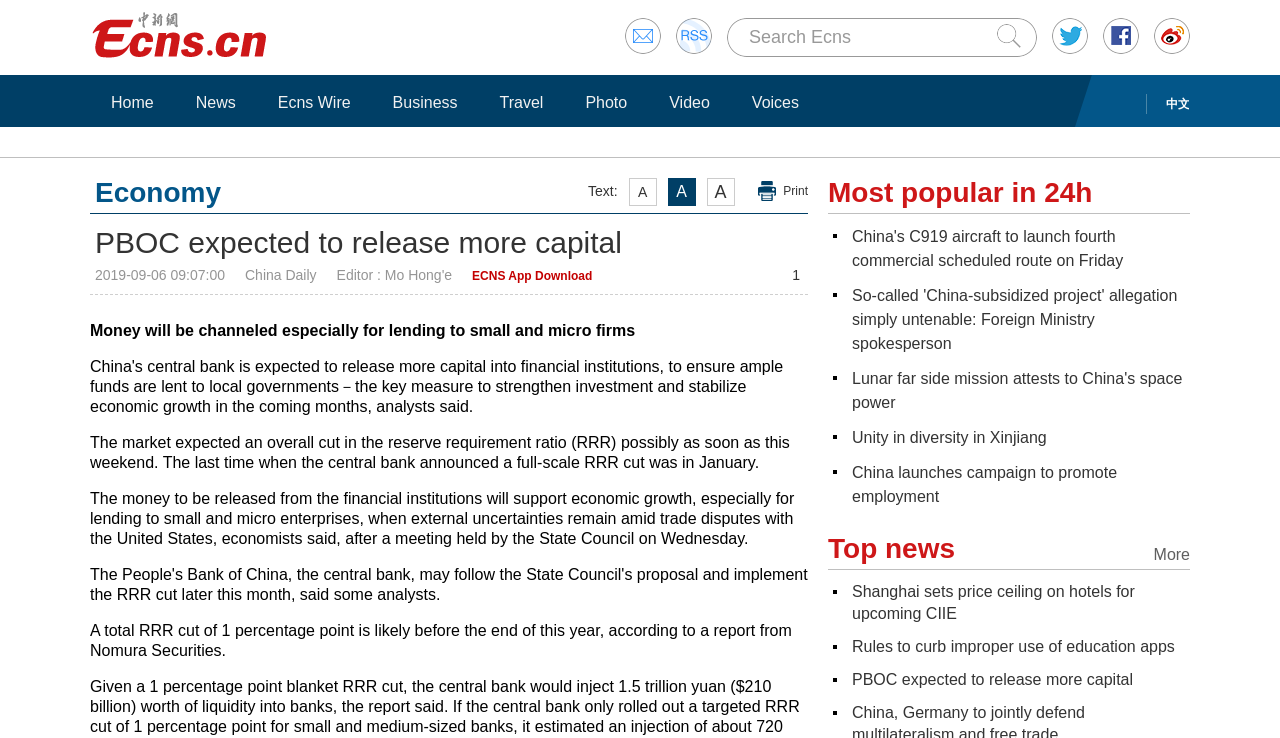Using the provided description Unity in diversity in Xinjiang, find the bounding box coordinates for the UI element. Provide the coordinates in (top-left x, top-left y, bottom-right x, bottom-right y) format, ensuring all values are between 0 and 1.

[0.666, 0.581, 0.818, 0.604]